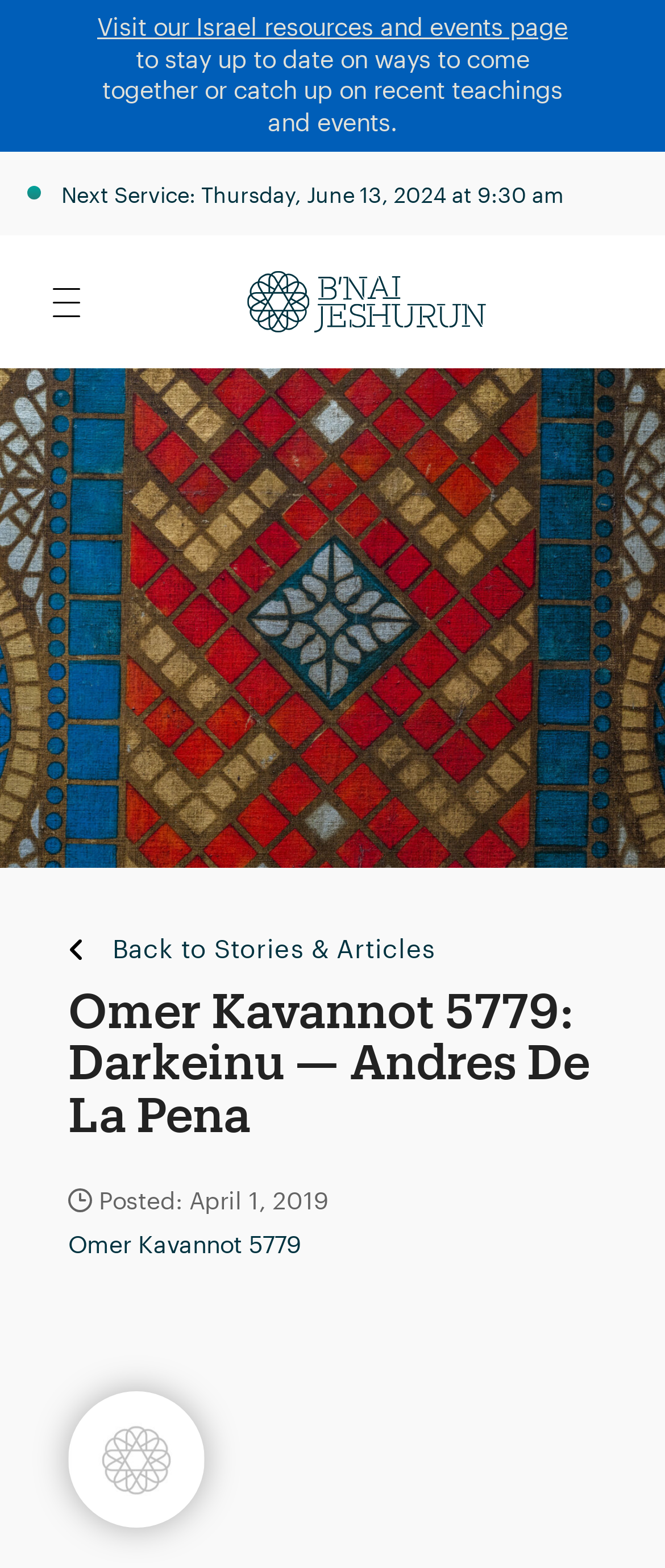Detail the webpage's structure and highlights in your description.

The webpage appears to be an article or blog post about Omer Kavannot 5779: Darkeinu by Andres De La Pena. At the top of the page, there is a link to "Visit our Israel resources and events page" followed by a brief description of the page's purpose. Below this, there is a link to the next service, which is scheduled for Thursday, June 13, 2024, at 9:30 am.

To the right of the top section, there is a logo for B'nai Jeshurun (BJ), which is an image with the text "Logo BJ". Below the logo, there is a link to go "Back to Stories & Articles".

The main content of the page is headed by a title, "Omer Kavannot 5779: Darkeinu — Andres De La Pena", which is a heading element. Below the title, there is a brief description or introduction to the article, which is not explicitly stated in the provided accessibility tree. At the bottom of the page, there is a posting date, "Posted: April 1, 2019", and a link to "Omer Kavannot 5779", which may be a related article or category.